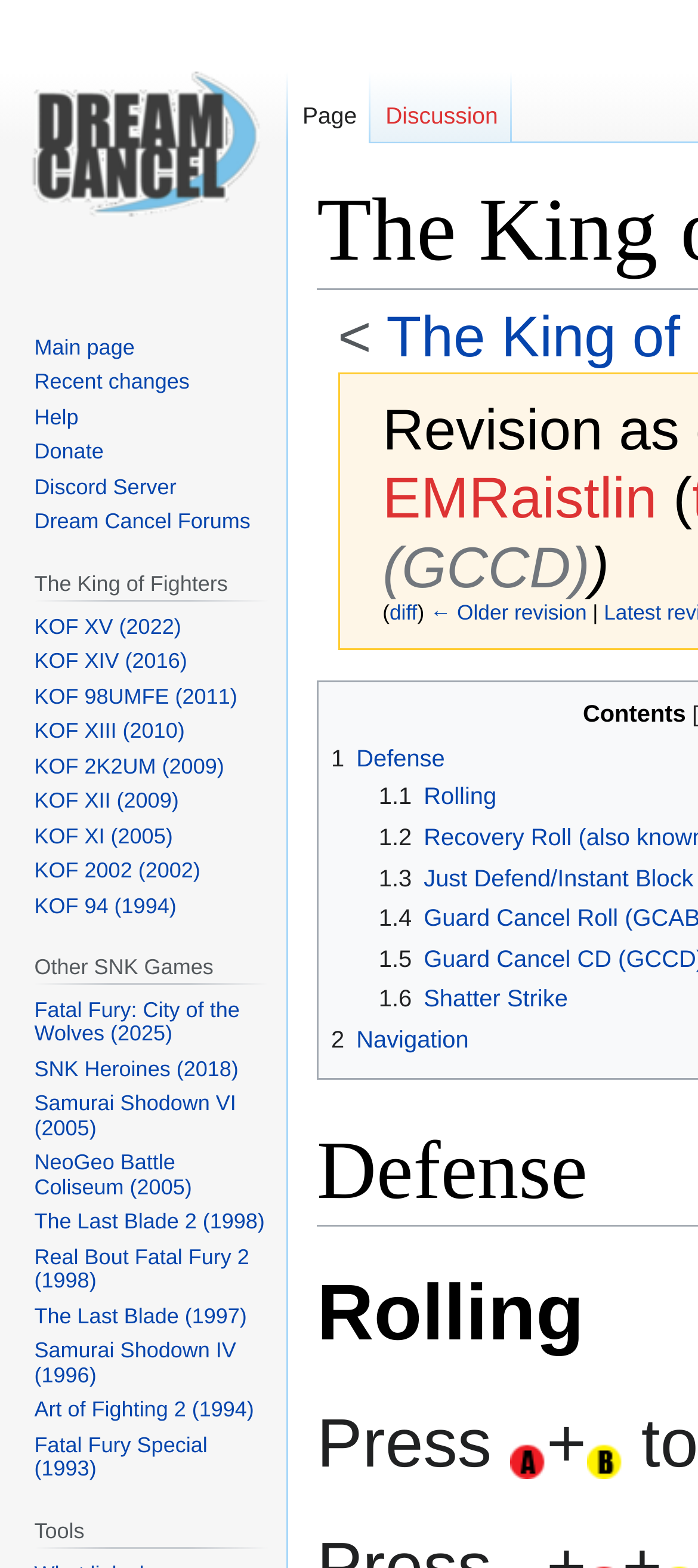Provide a short answer to the following question with just one word or phrase: How many images are there on the page?

2